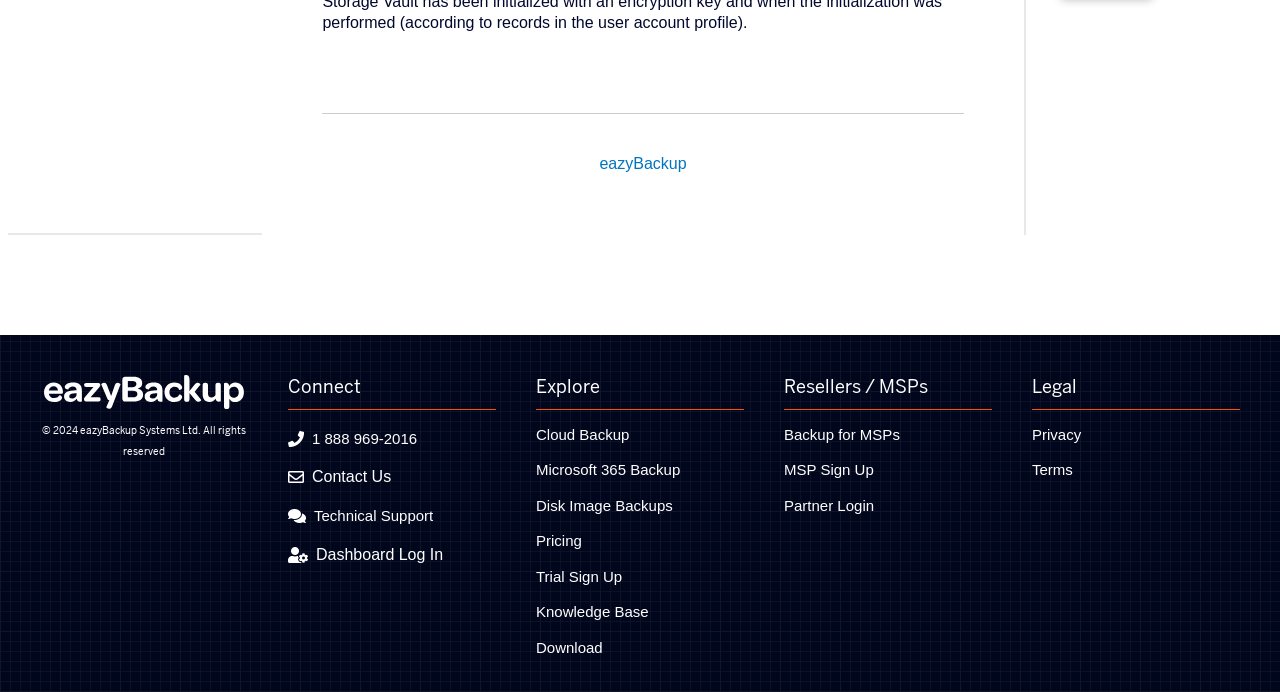Specify the bounding box coordinates of the element's area that should be clicked to execute the given instruction: "Search for something". The coordinates should be four float numbers between 0 and 1, i.e., [left, top, right, bottom].

None